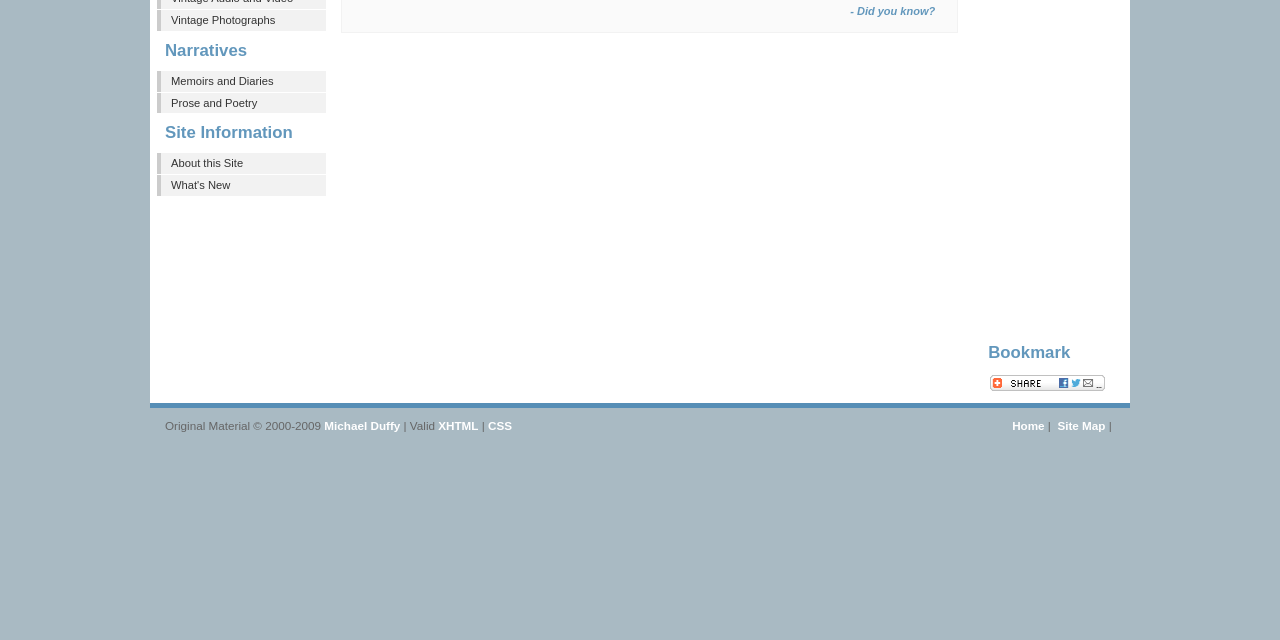Please determine the bounding box coordinates for the element with the description: "Memoirs and Diaries".

[0.123, 0.111, 0.255, 0.143]